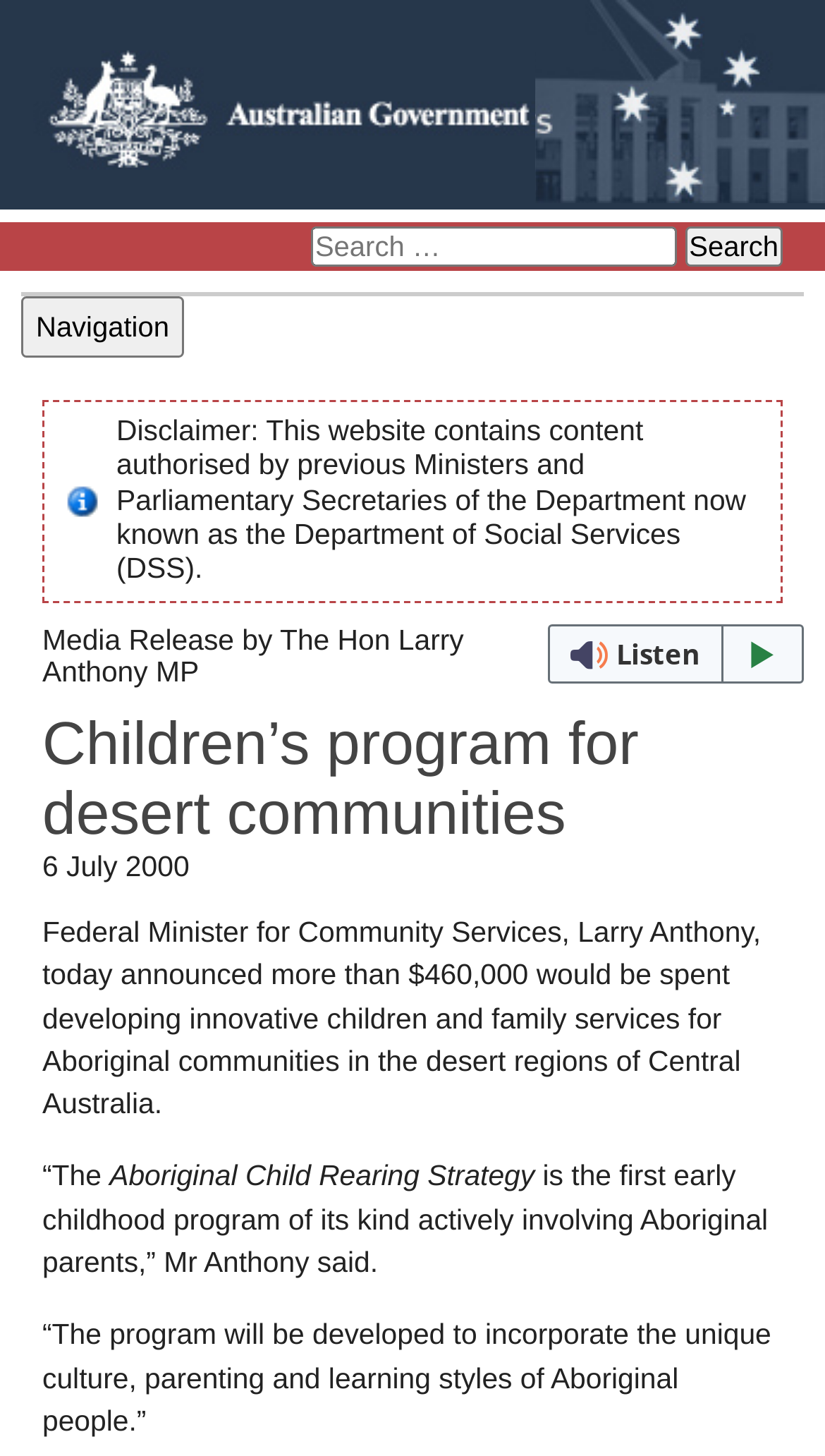Give an extensive and precise description of the webpage.

The webpage appears to be a news article or press release from the Australian Government, specifically from the Department of Social Services (DSS). At the top left of the page, there is a link to the Australian Government, accompanied by an image of the government's logo. 

Next to the logo, there is a search bar with a search button on the right. Below the search bar, there is a main navigation menu. 

On the left side of the page, there is a disclaimer section that contains a brief statement about the content of the website, which is authorized by previous Ministers and Parliamentary Secretaries of the DSS.

The main content of the page is a news article titled "Children's program for desert communities". The article is dated July 6, 2000, and is attributed to the Federal Minister for Community Services, Larry Anthony. The article announces the allocation of over $460,000 to develop innovative children and family services for Aboriginal communities in Central Australia. The article quotes Minister Anthony, who highlights the unique aspects of the program, including its involvement of Aboriginal parents and incorporation of their culture, parenting, and learning styles.